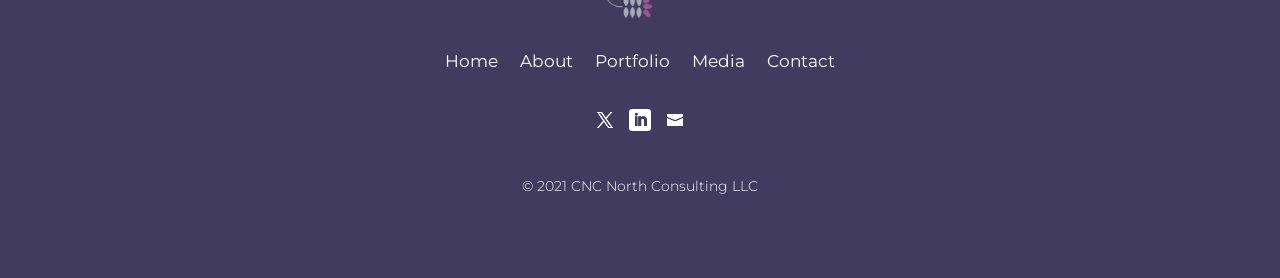What is the copyright year?
Please give a detailed and elaborate answer to the question based on the image.

The copyright year is 2021, which is mentioned in the static text '© 2021 CNC North Consulting LLC' located at the bottom of the webpage with a bounding box of [0.408, 0.637, 0.592, 0.701].